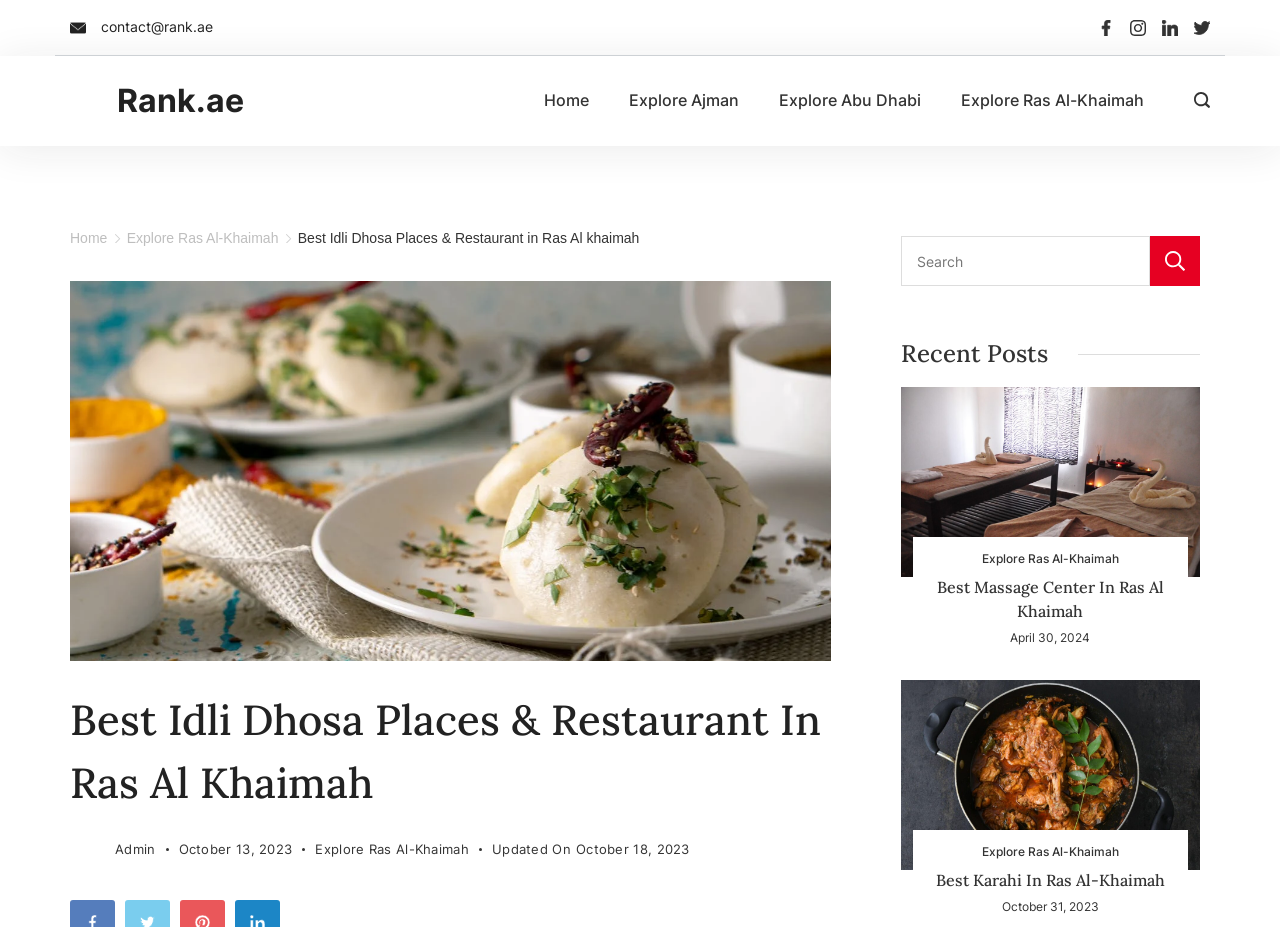Create a detailed summary of all the visual and textual information on the webpage.

This webpage is about the top 10 best Idli Dhosa places and restaurants in Ras Al Khaimah, with a focus on Madras Restaurant. At the top of the page, there is a progress bar and a small image, followed by a row of social media links, including Facebook, Instagram, LinkedIn, and Twitter. Below this, there is a navigation menu with links to "Home", "Explore Ajman", "Explore Abu Dhabi", and "Explore Ras Al-Khaimah".

The main content of the page is divided into two sections. On the left, there is a search bar with a search icon button, and below it, a heading "Recent Posts" followed by a list of links to recent posts, each with a corresponding image. On the right, there is a large header "Best Idli Dhosa Places & Restaurant in Ras Al Khaimah" with a figure and a caption below it. Below this header, there are several sections, each with a heading, a link, and a timestamp. These sections appear to be articles or blog posts, with titles such as "Best Massage Center In Ras Al Khaimah", "Best Karahi In Ras Al-Khaimah", and so on.

At the bottom of the page, there are more links to "Explore Ras Al-Khaimah" and a timestamp "October 18, 2023". Overall, the page has a clean layout with a focus on presenting information about the best Idli Dhosa places and restaurants in Ras Al Khaimah, along with some additional features such as a search bar and social media links.